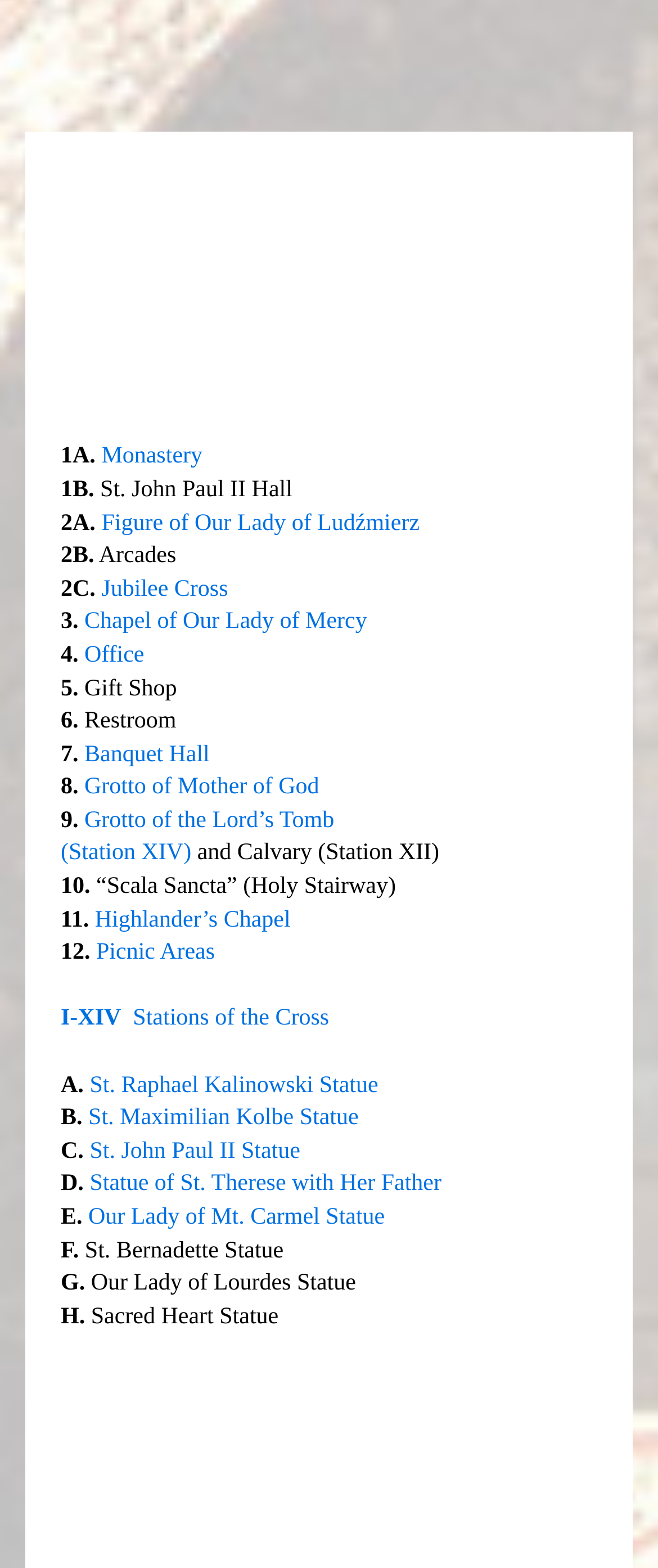Answer briefly with one word or phrase:
How many statues are listed?

8